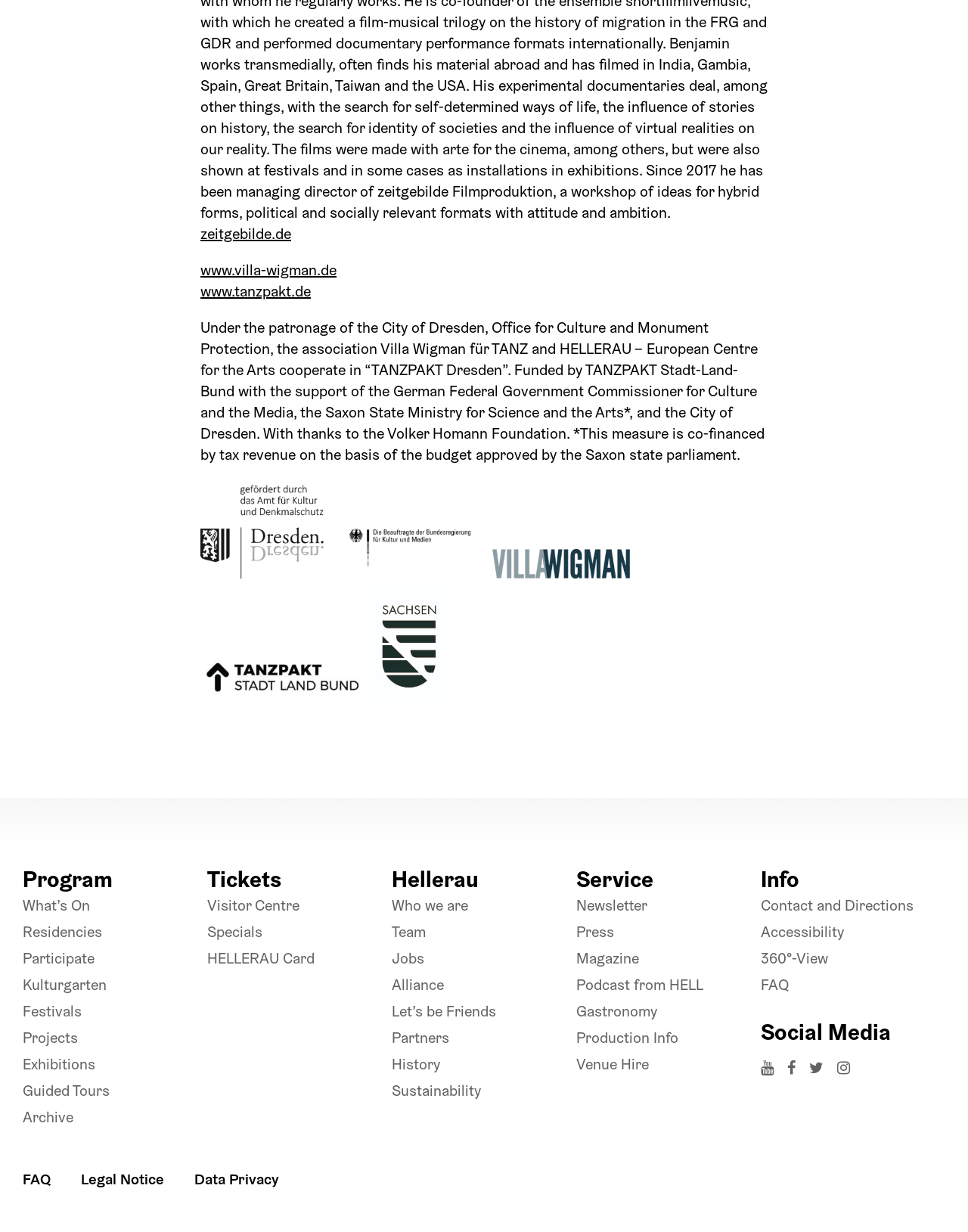Please reply to the following question using a single word or phrase: 
How many links are there in the top-left section?

7